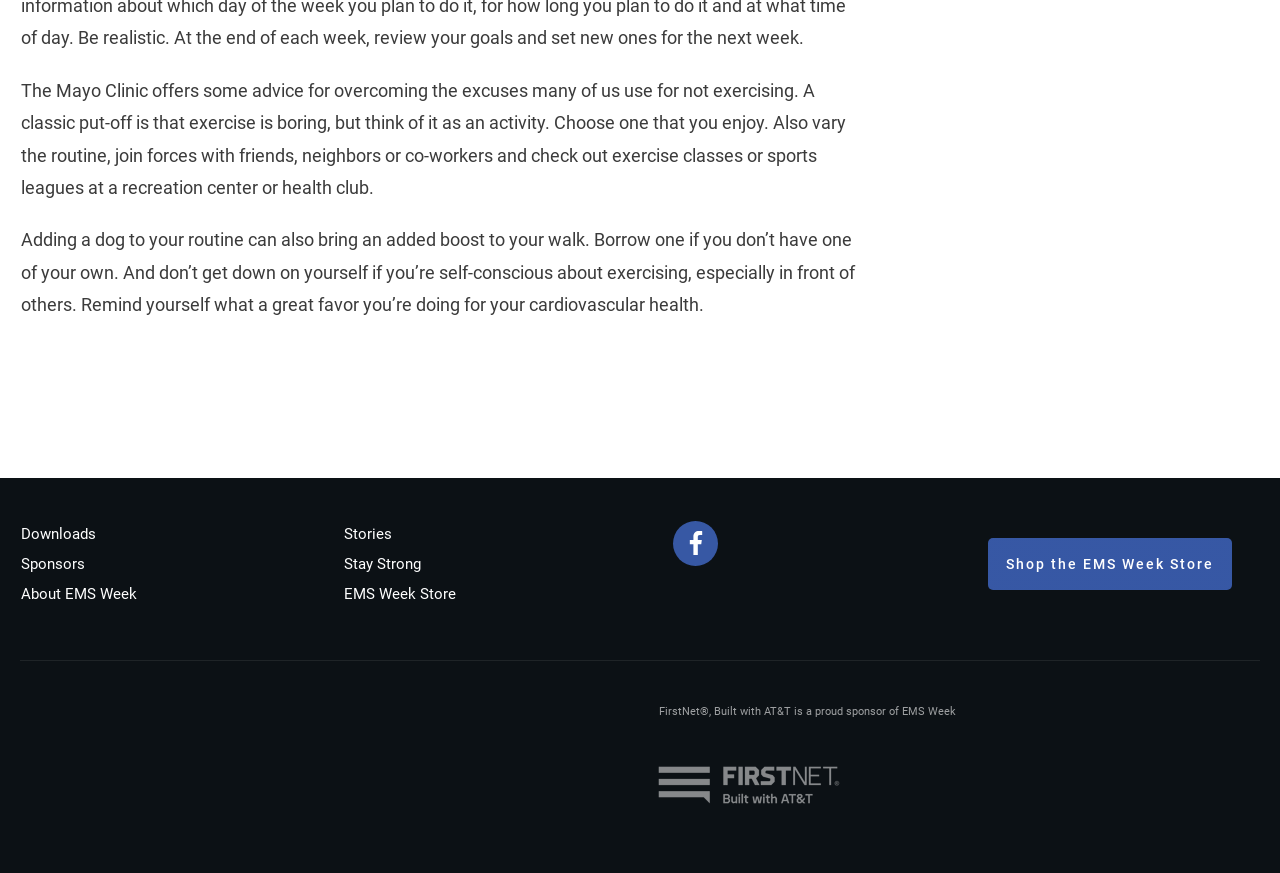What is the purpose of varying the exercise routine?
Look at the screenshot and respond with a single word or phrase.

To avoid boredom